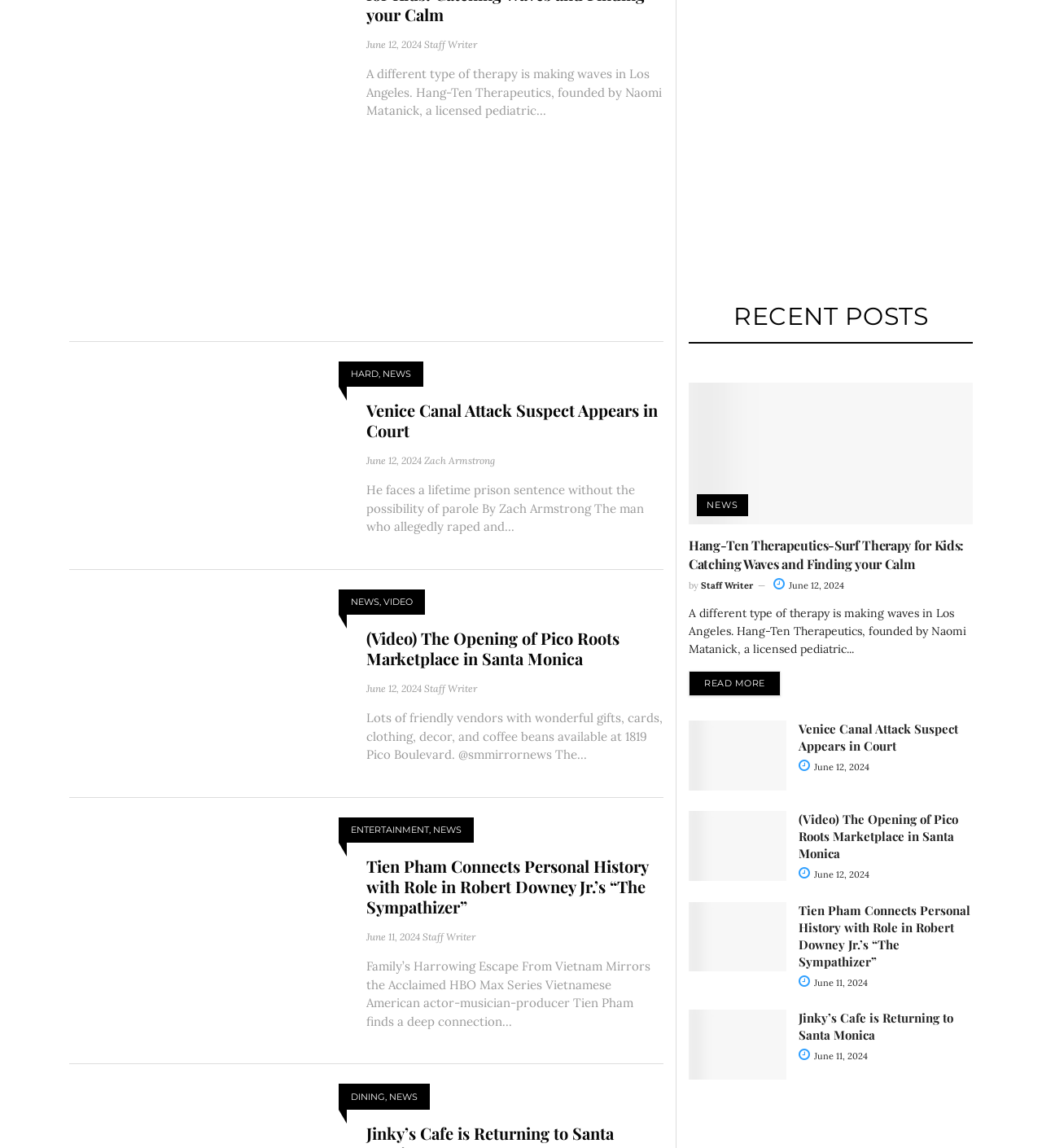Locate the bounding box coordinates of the region to be clicked to comply with the following instruction: "Check out the news about Jinky's Cafe returning to Santa Monica". The coordinates must be four float numbers between 0 and 1, in the form [left, top, right, bottom].

[0.661, 0.88, 0.755, 0.94]